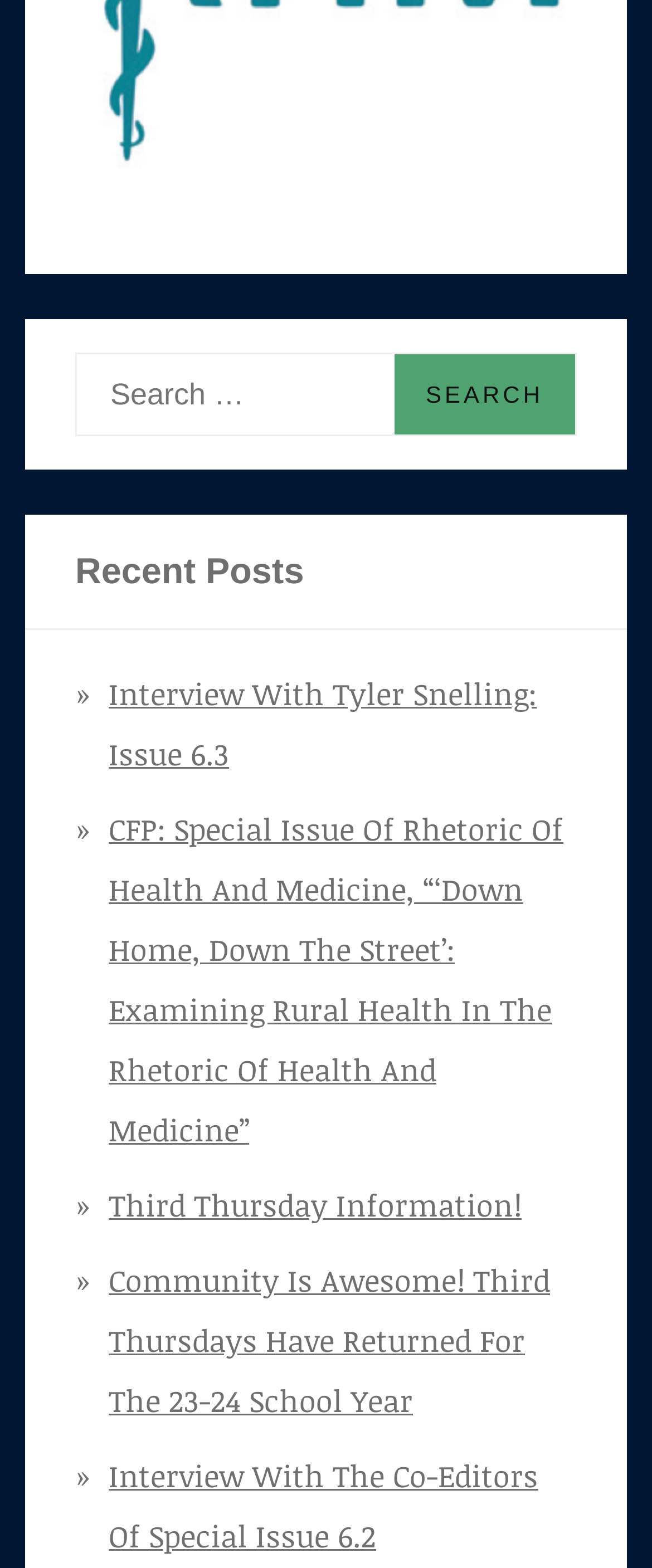Please answer the following question using a single word or phrase: 
What is the title of the first post?

Interview With Tyler Snelling: Issue 6.3